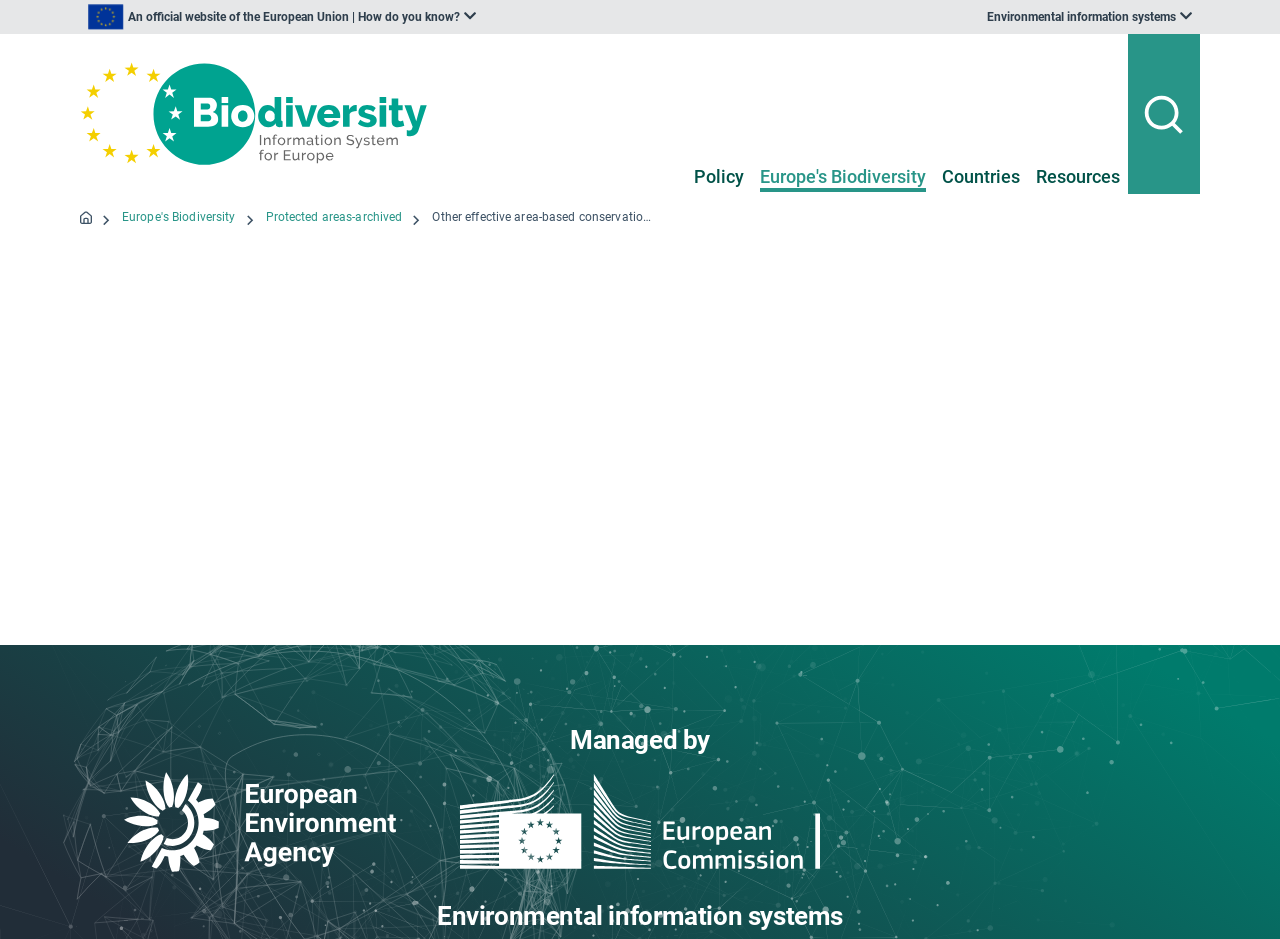Identify the bounding box coordinates of the section that should be clicked to achieve the task described: "Select an option from the first dropdown".

[0.062, 0.0, 0.378, 0.036]